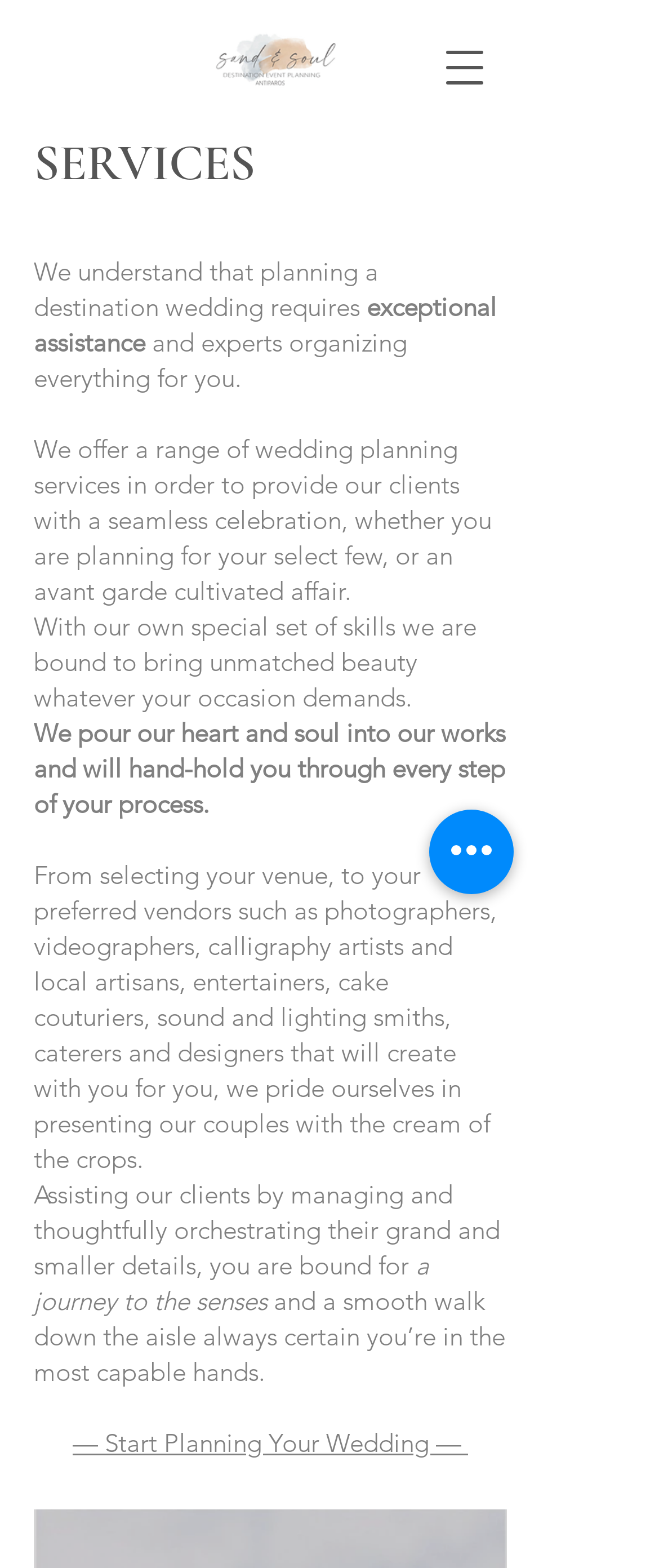Give a short answer to this question using one word or a phrase:
What is the goal of the website's services?

Seamless celebration